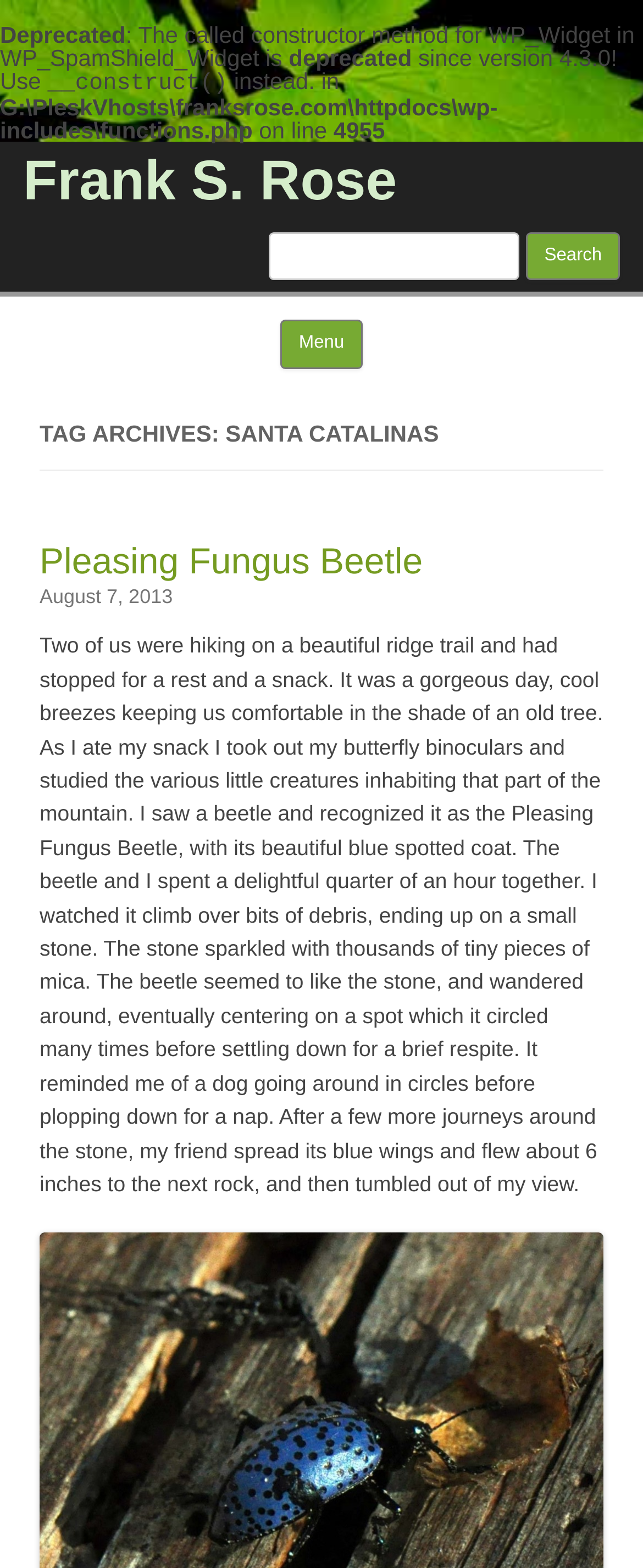What is the purpose of the search bar?
Kindly offer a comprehensive and detailed response to the question.

The purpose of the search bar can be inferred from its location and label 'Search for:', indicating that it is intended for users to search the website for specific content.